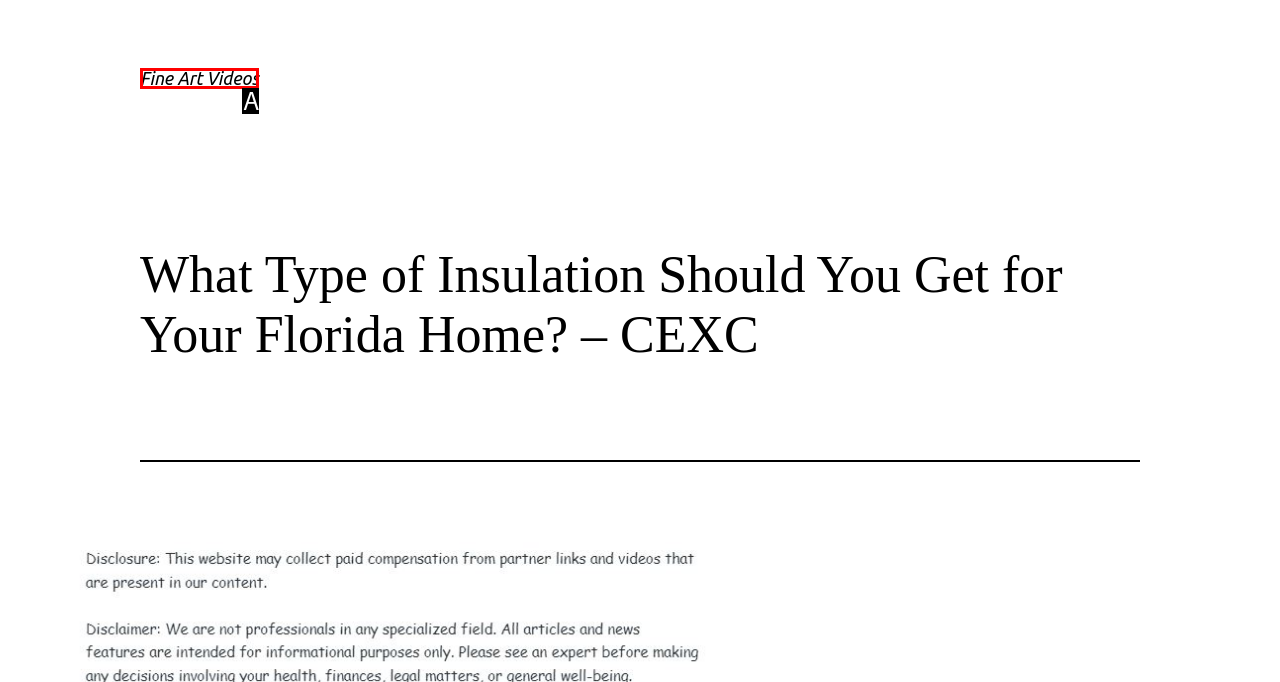Select the option that matches the description: Fine Art Videos. Answer with the letter of the correct option directly.

A